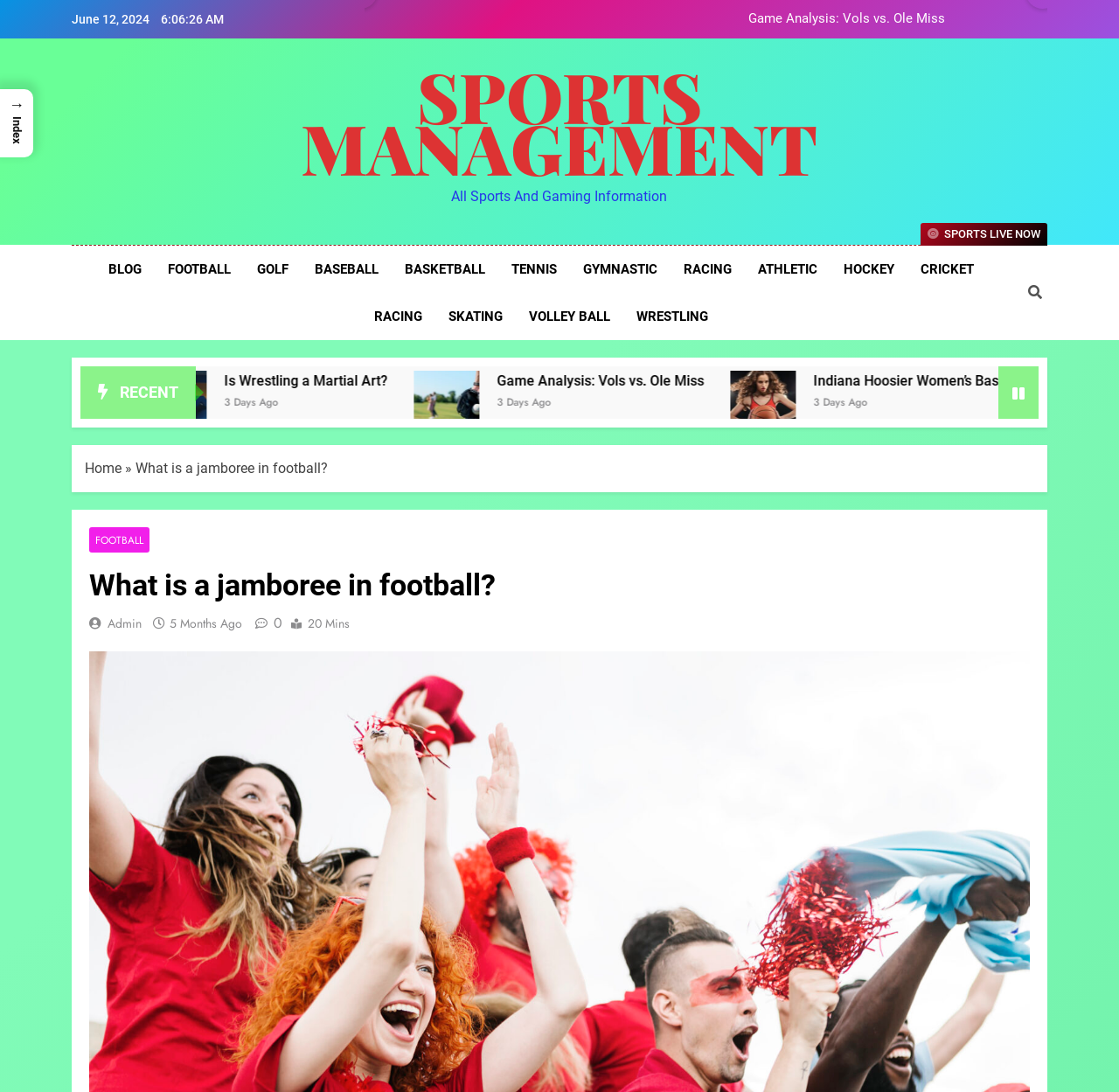Please provide a brief answer to the following inquiry using a single word or phrase:
What is the date of the webpage's last update?

June 12, 2024